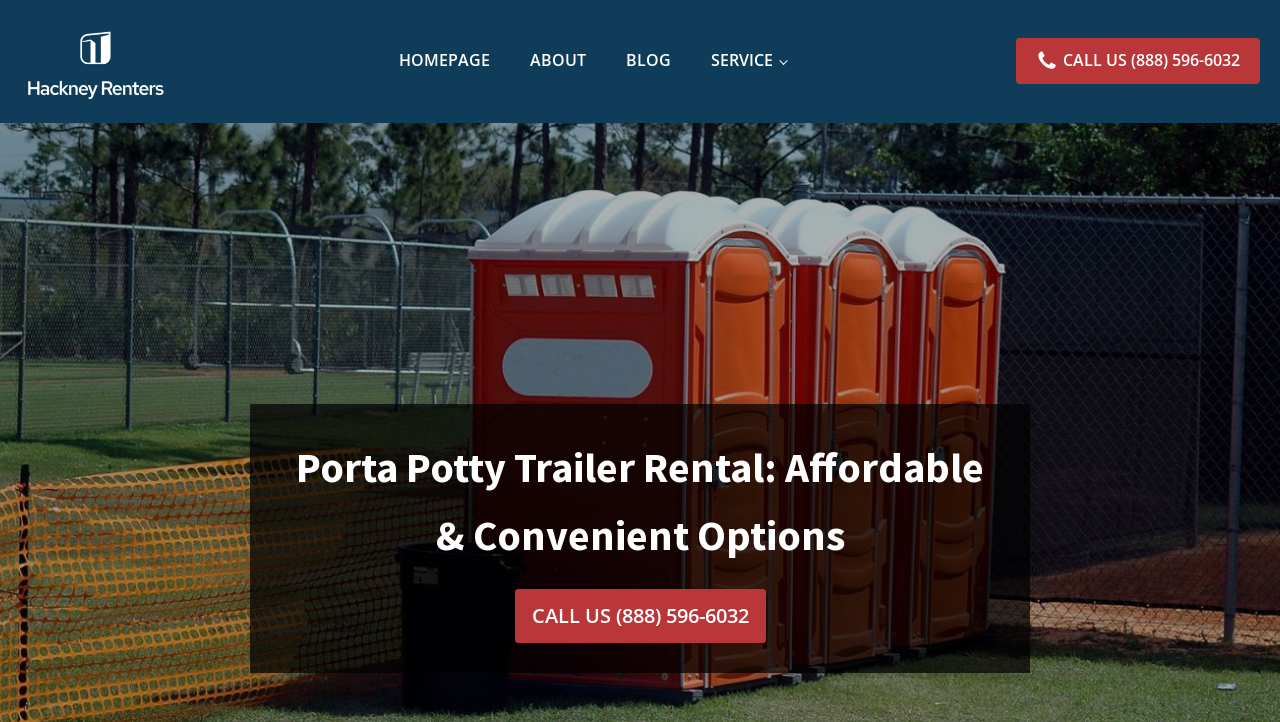Identify the bounding box coordinates for the UI element described as follows: "parent_node: HOMEPAGE". Ensure the coordinates are four float numbers between 0 and 1, formatted as [left, top, right, bottom].

[0.016, 0.028, 0.133, 0.142]